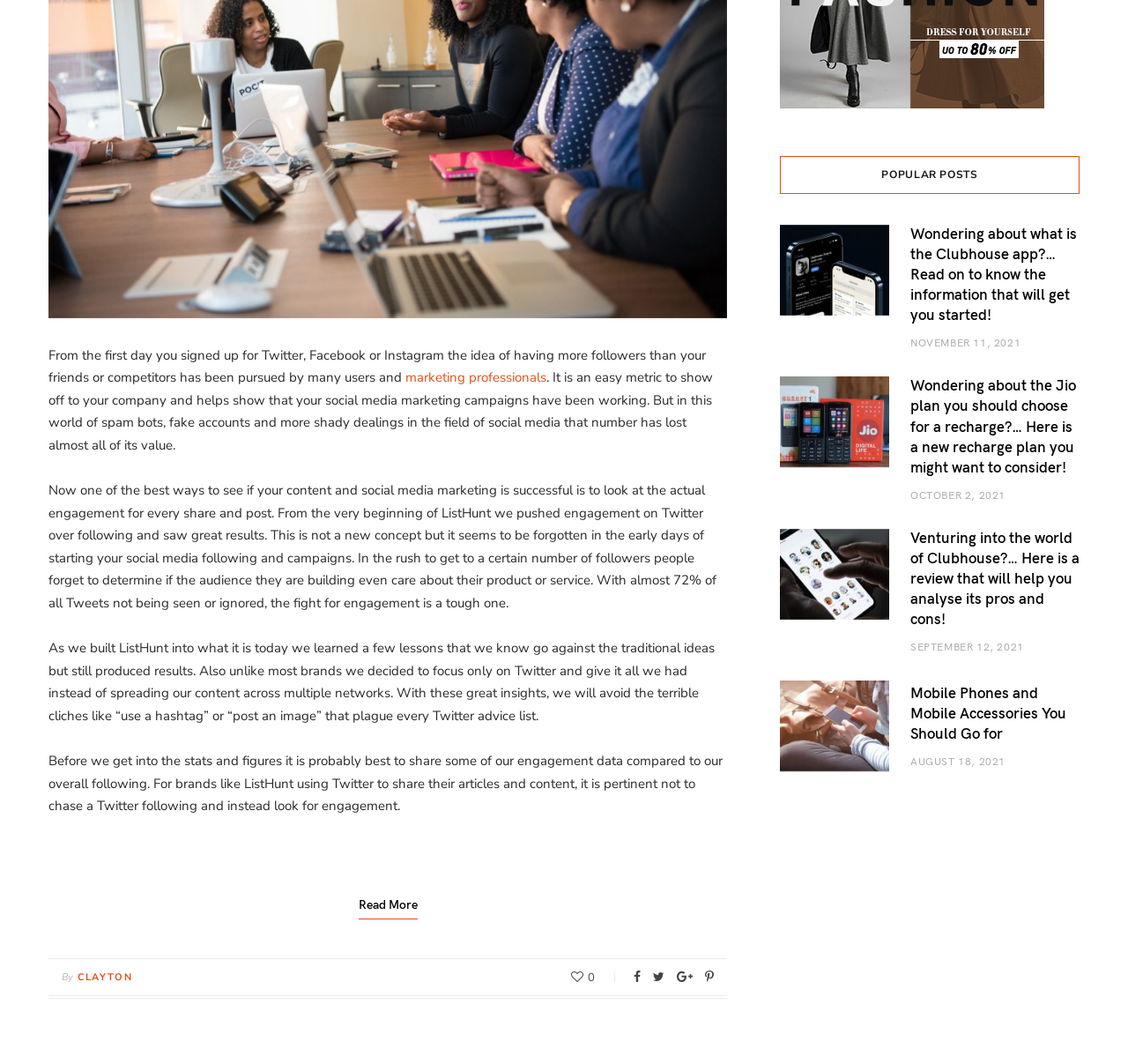Determine the bounding box coordinates for the UI element with the following description: "marketing professionals". The coordinates should be four float numbers between 0 and 1, represented as [left, top, right, bottom].

[0.359, 0.347, 0.484, 0.363]